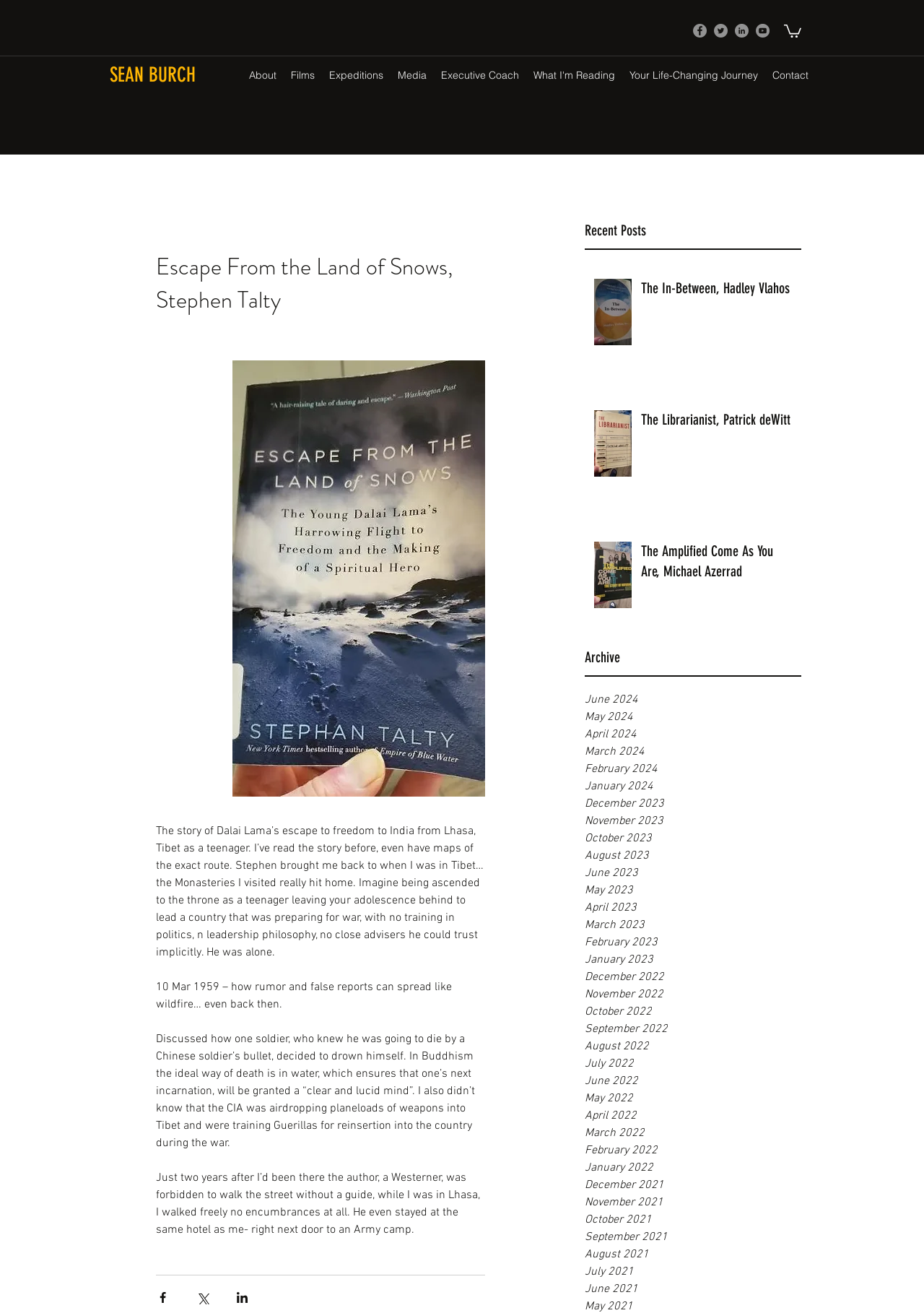Extract the bounding box coordinates for the UI element described as: "The In-Between, Hadley Vlahos".

[0.633, 0.205, 0.867, 0.289]